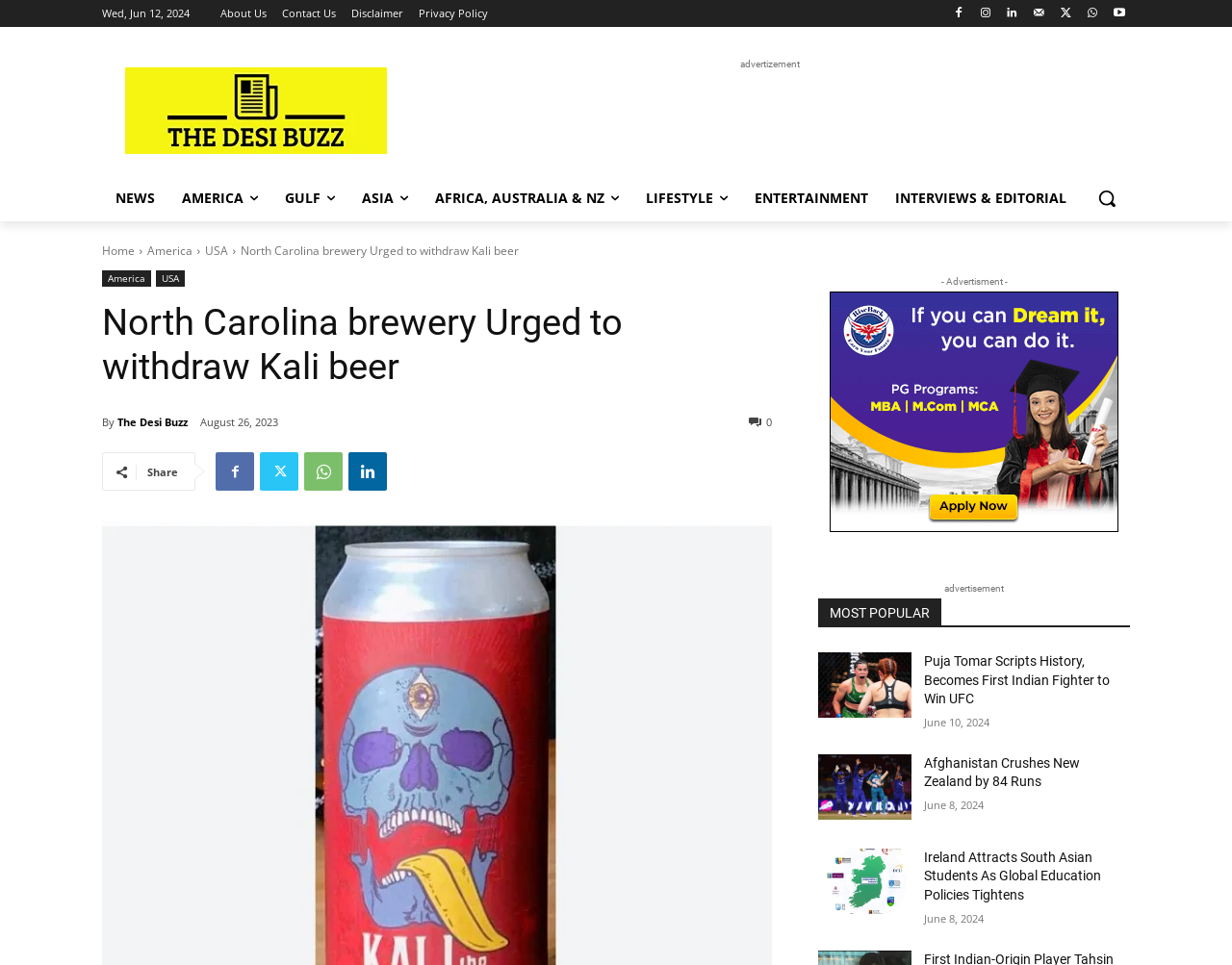Identify the bounding box coordinates of the part that should be clicked to carry out this instruction: "Search for something".

[0.88, 0.181, 0.917, 0.229]